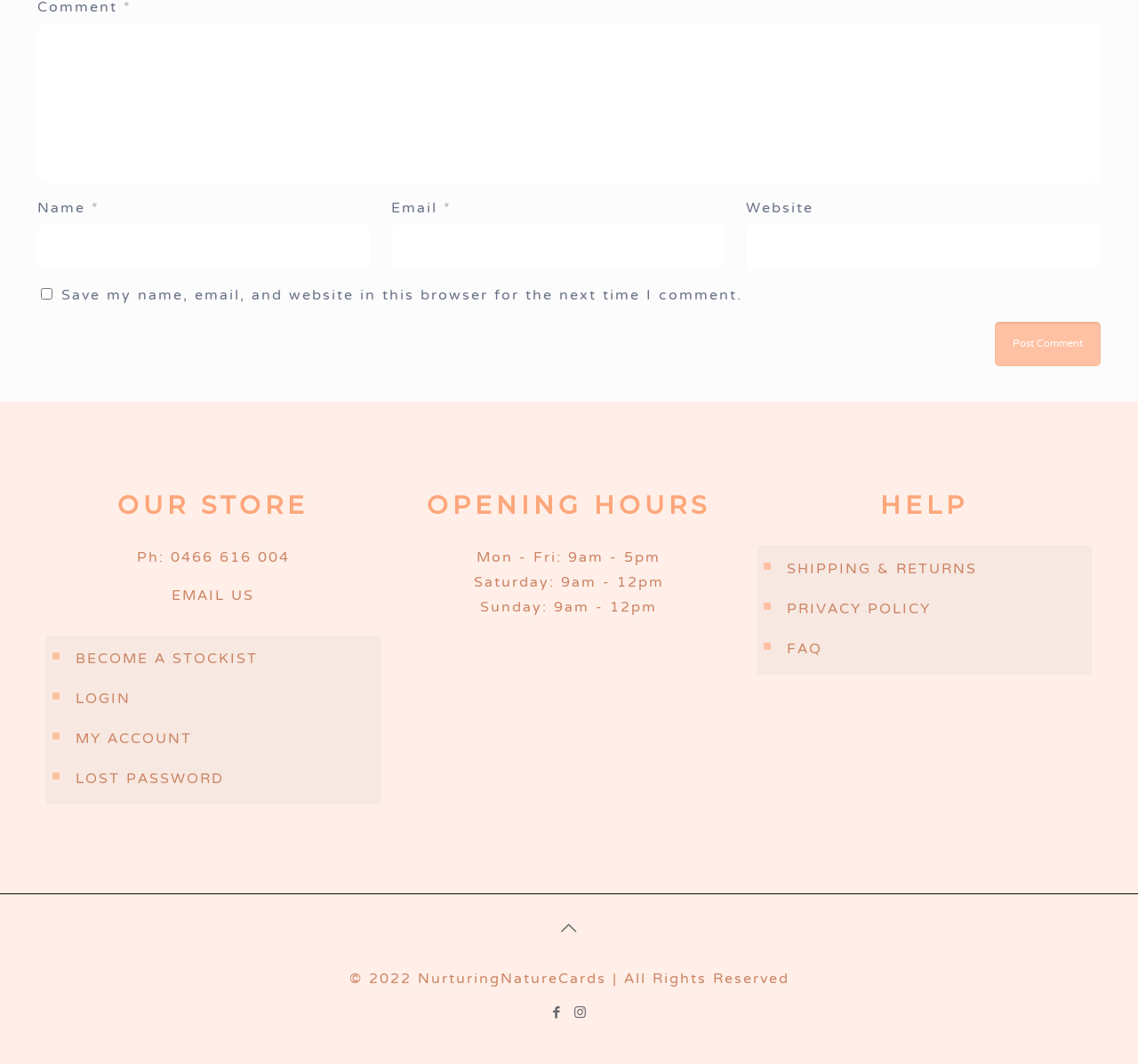What is the phone number to contact the store?
Answer with a single word or phrase, using the screenshot for reference.

0466 616 004